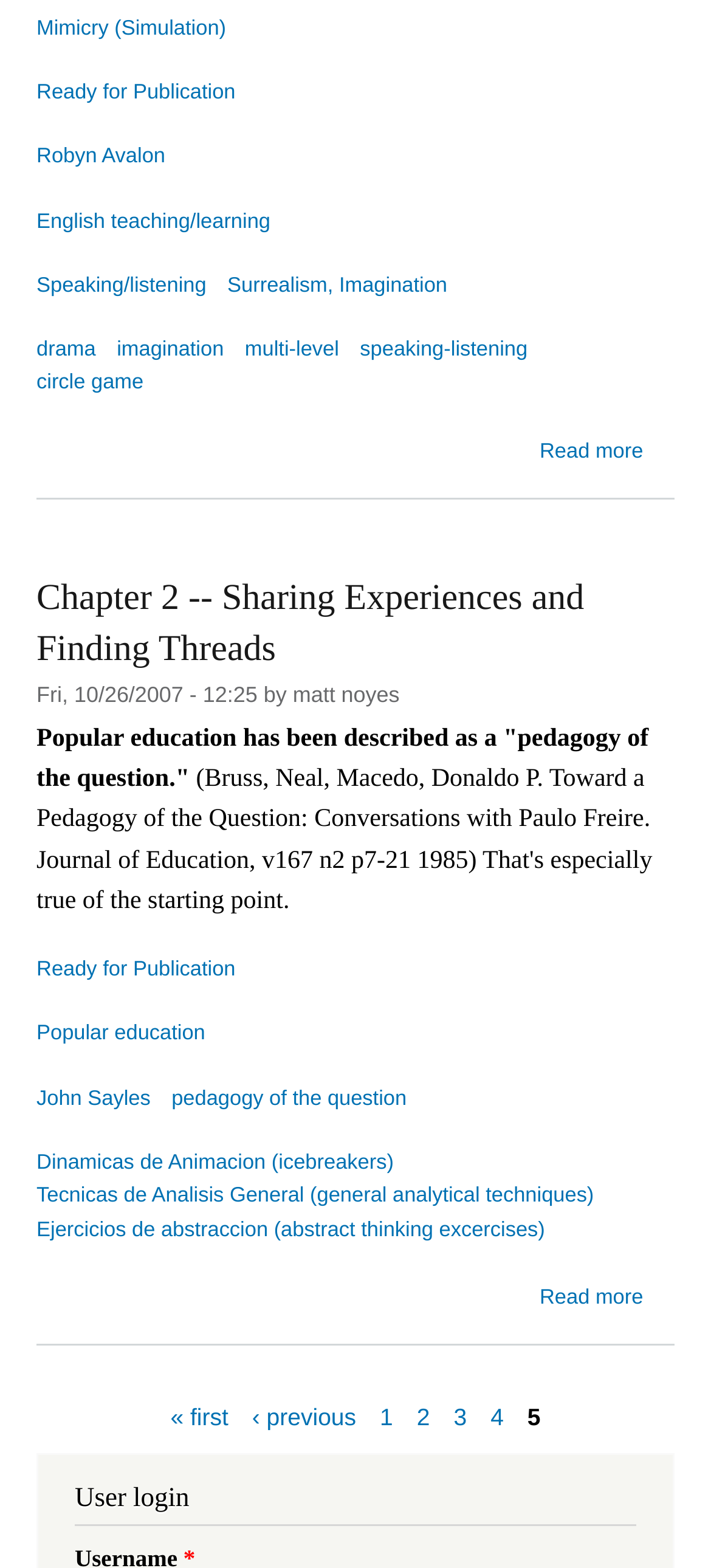What is the title of the chapter?
We need a detailed and exhaustive answer to the question. Please elaborate.

The title of the chapter can be found in the heading element with the text 'Chapter 2 -- Sharing Experiences and Finding Threads' which is located within the article element.